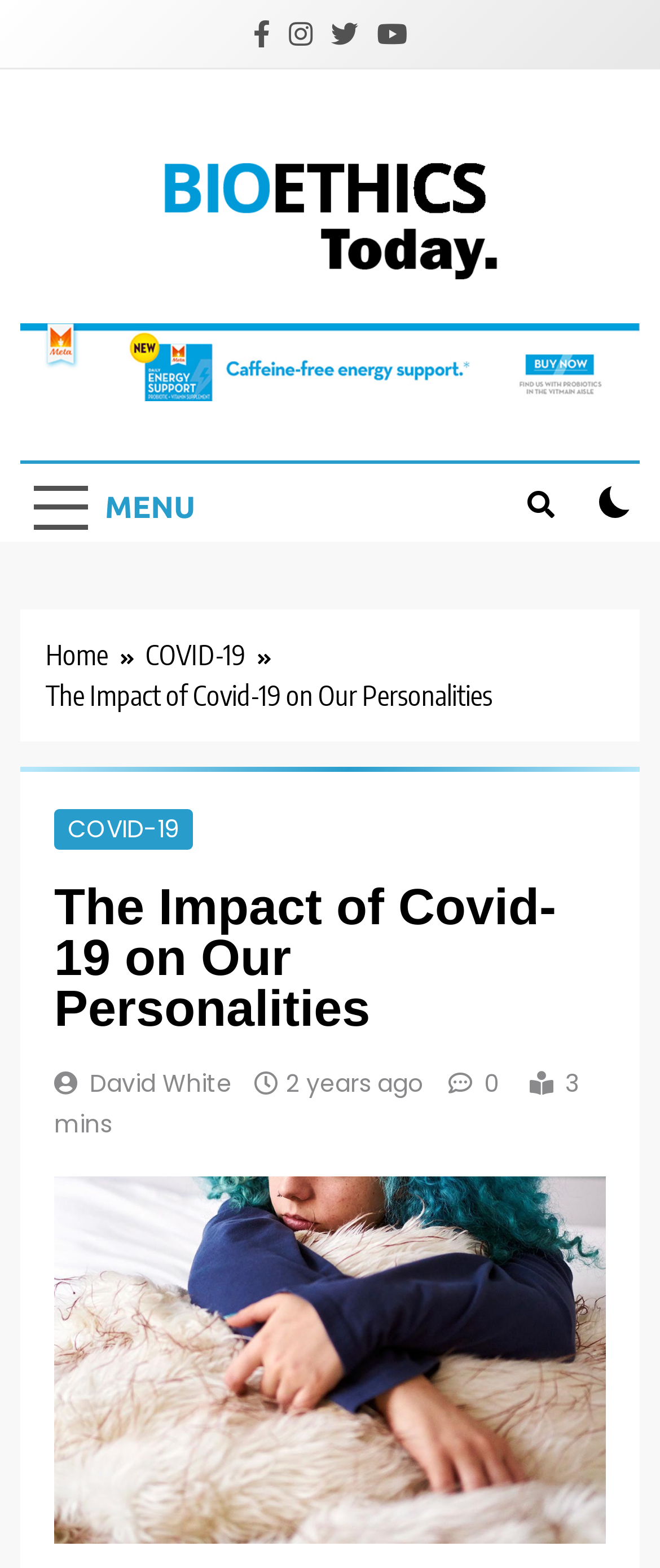What is the name of the author of the article?
Look at the image and respond with a one-word or short-phrase answer.

David White